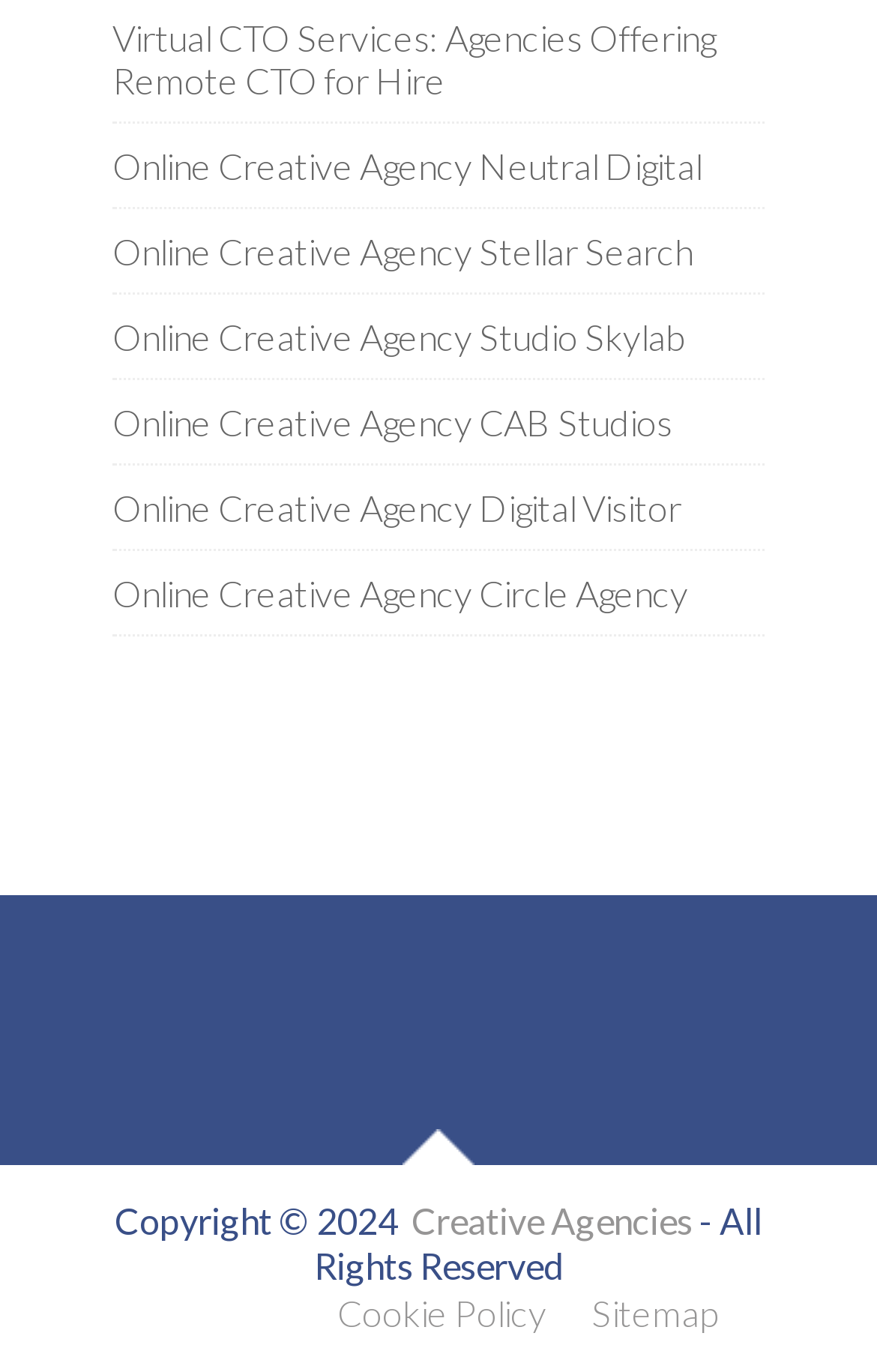Locate the bounding box of the UI element described in the following text: "Online Creative Agency Neutral Digital".

[0.128, 0.106, 0.8, 0.137]